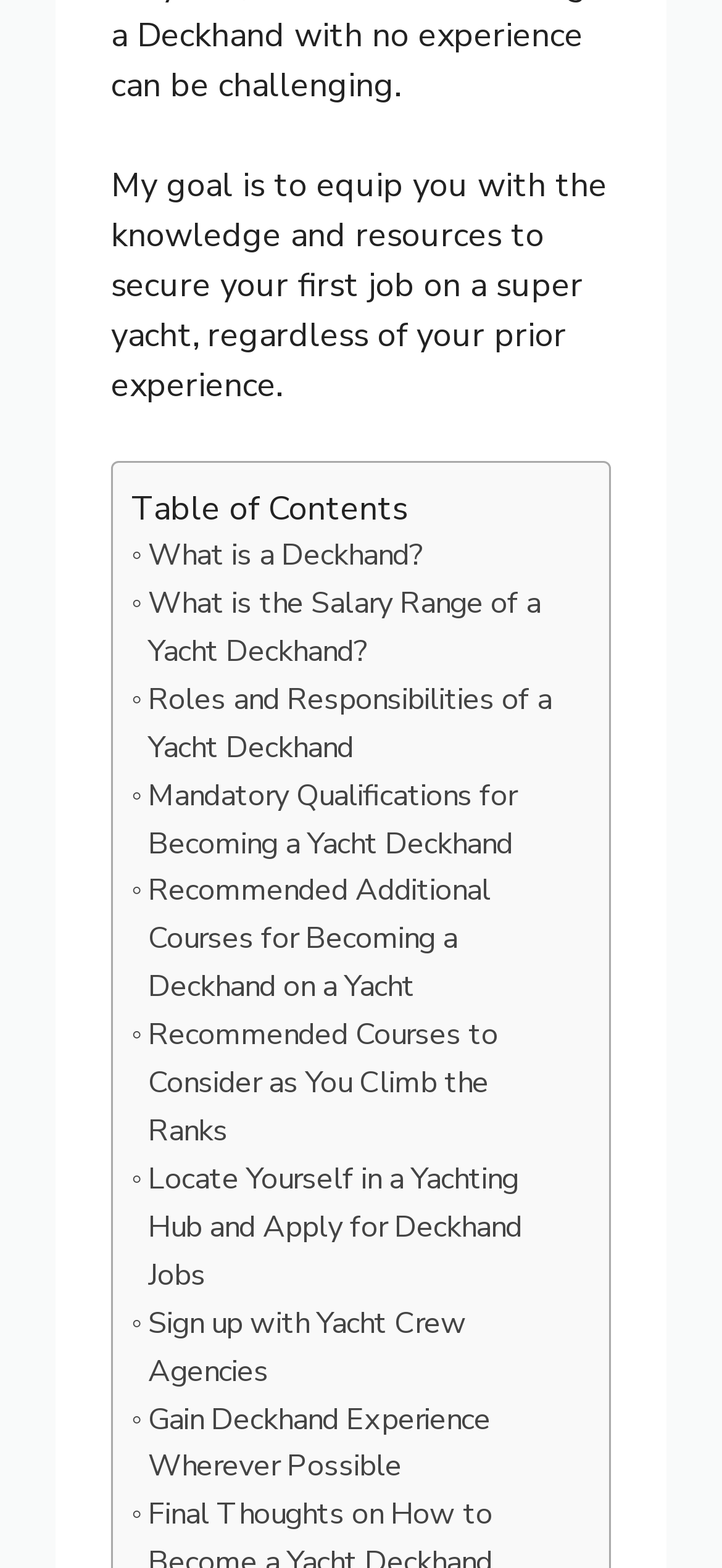Provide a brief response in the form of a single word or phrase:
What is the topic of the second link in the table of contents?

Salary Range